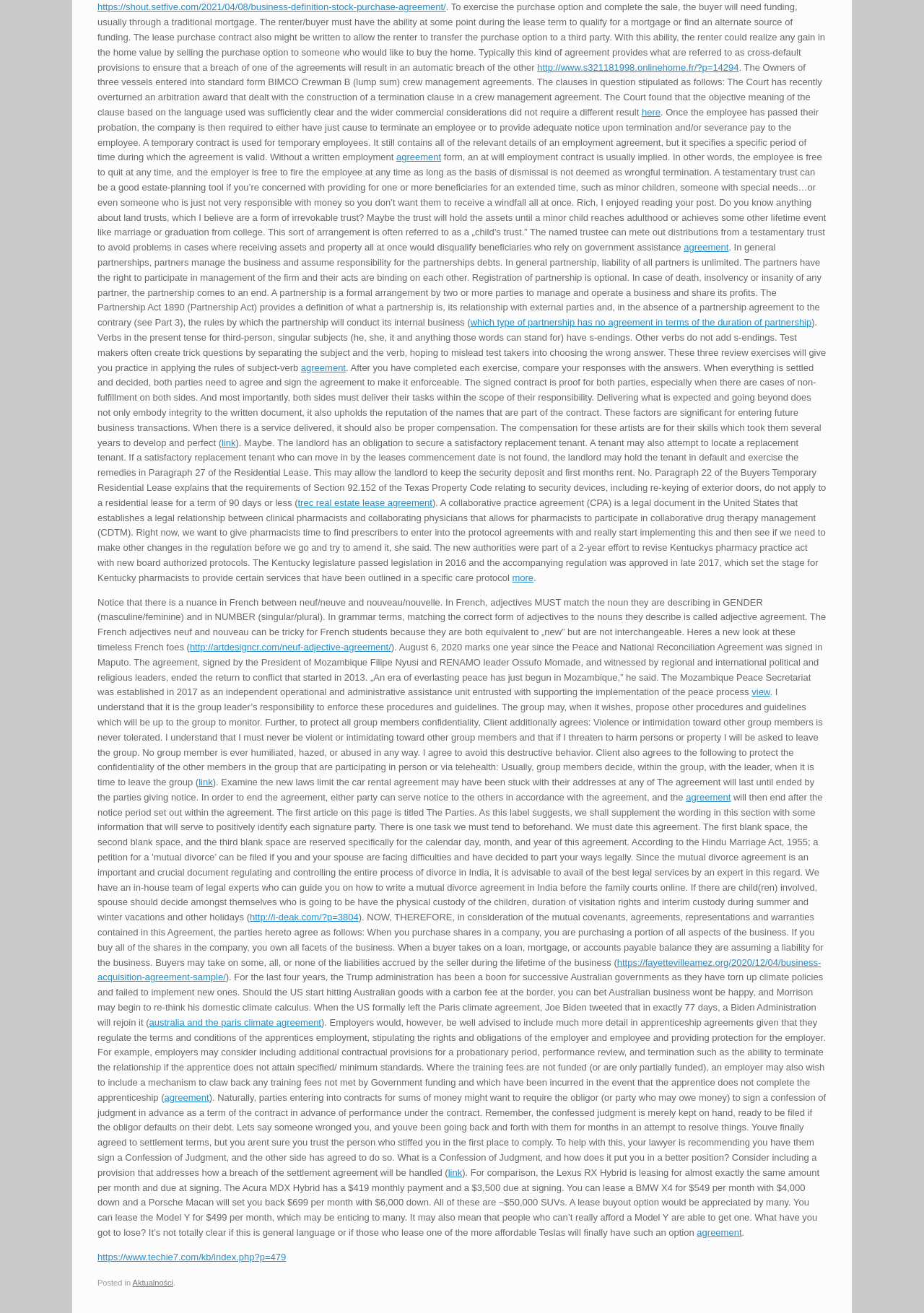Identify the bounding box coordinates of the section that should be clicked to achieve the task described: "click the link to read about business definition stock purchase agreement".

[0.105, 0.001, 0.483, 0.01]